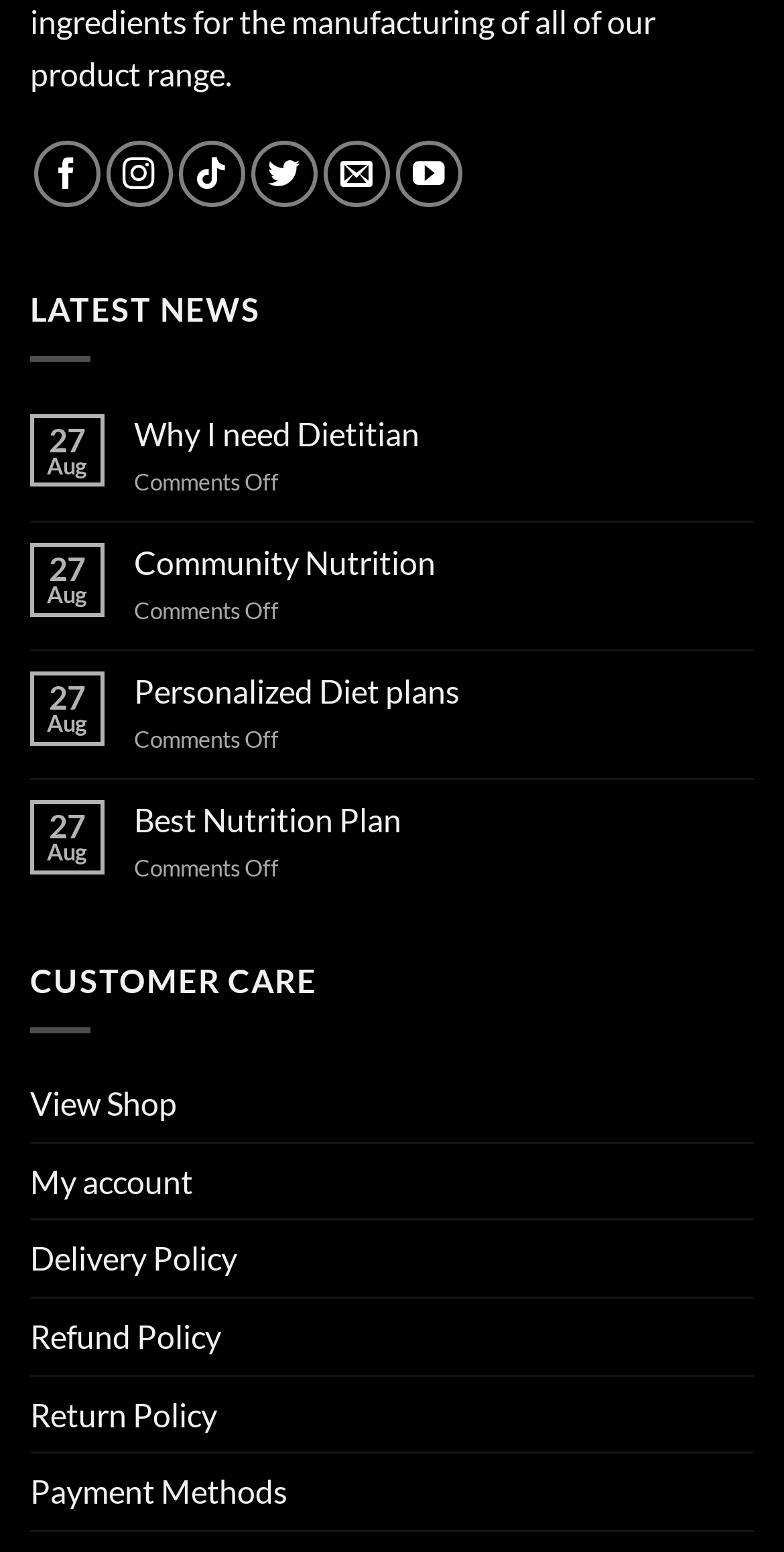Locate the bounding box coordinates of the clickable part needed for the task: "Go to the shop".

[0.038, 0.687, 0.226, 0.736]